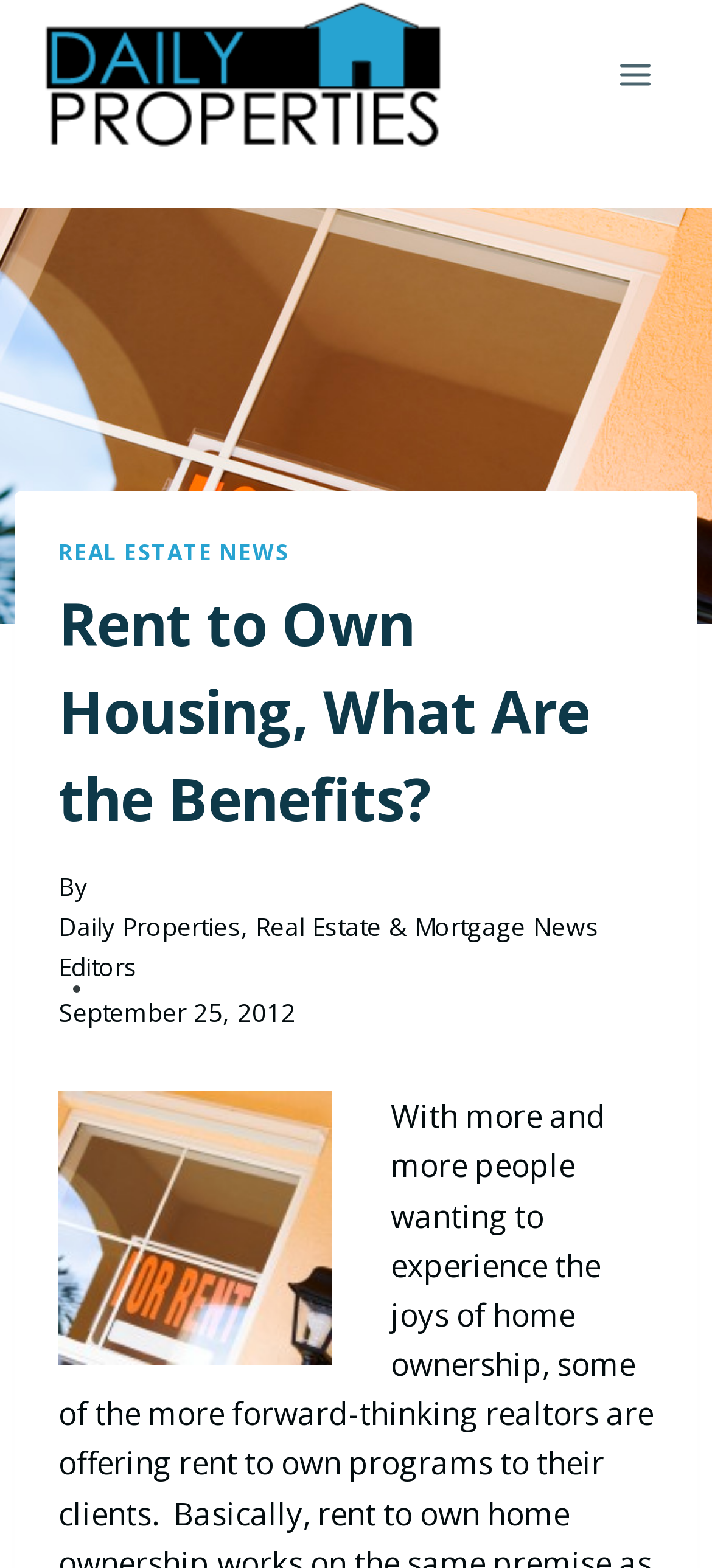Give a succinct answer to this question in a single word or phrase: 
What is the category of the article?

REAL ESTATE NEWS